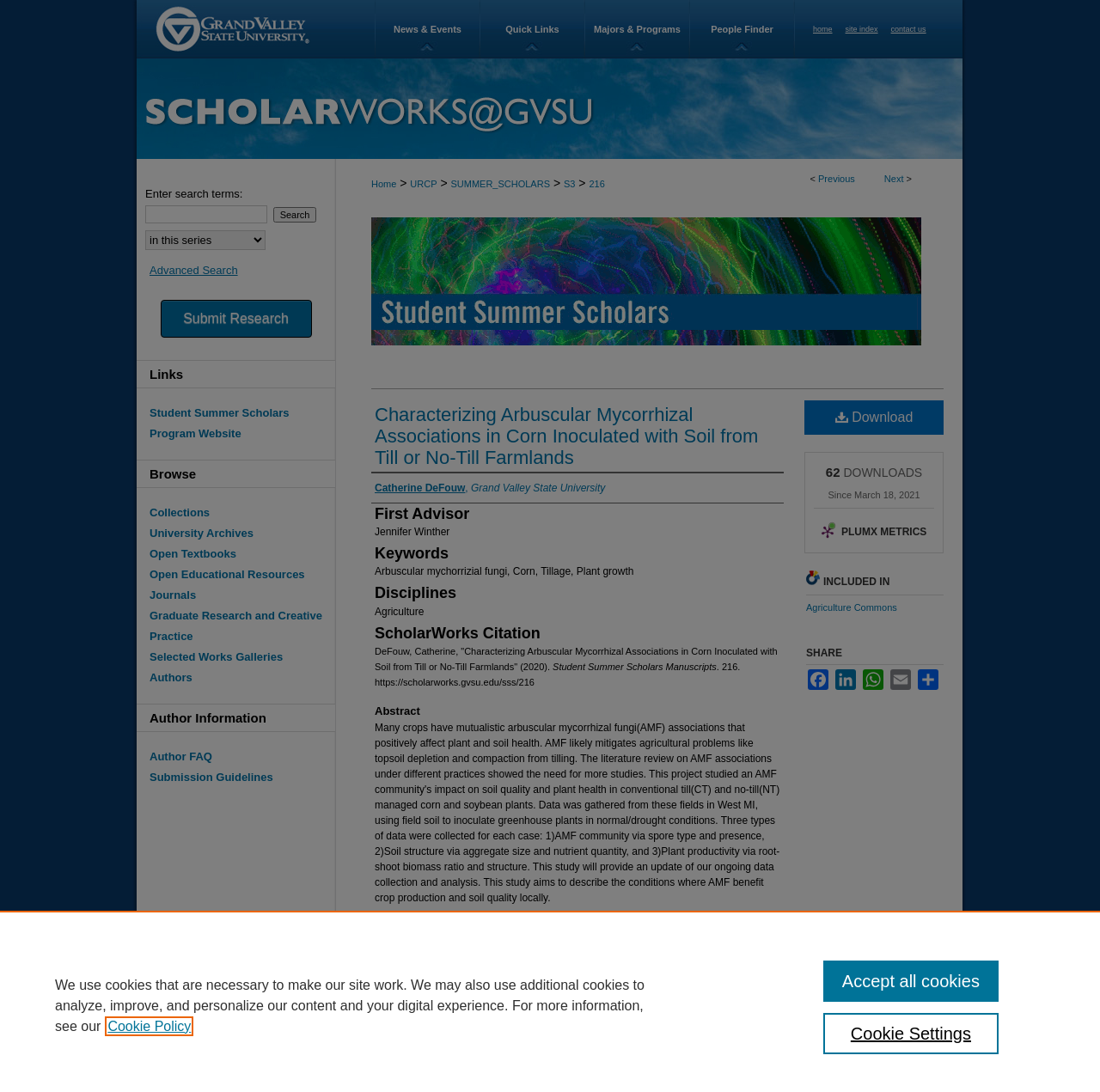Please locate the bounding box coordinates of the region I need to click to follow this instruction: "Search for something".

[0.132, 0.188, 0.243, 0.205]